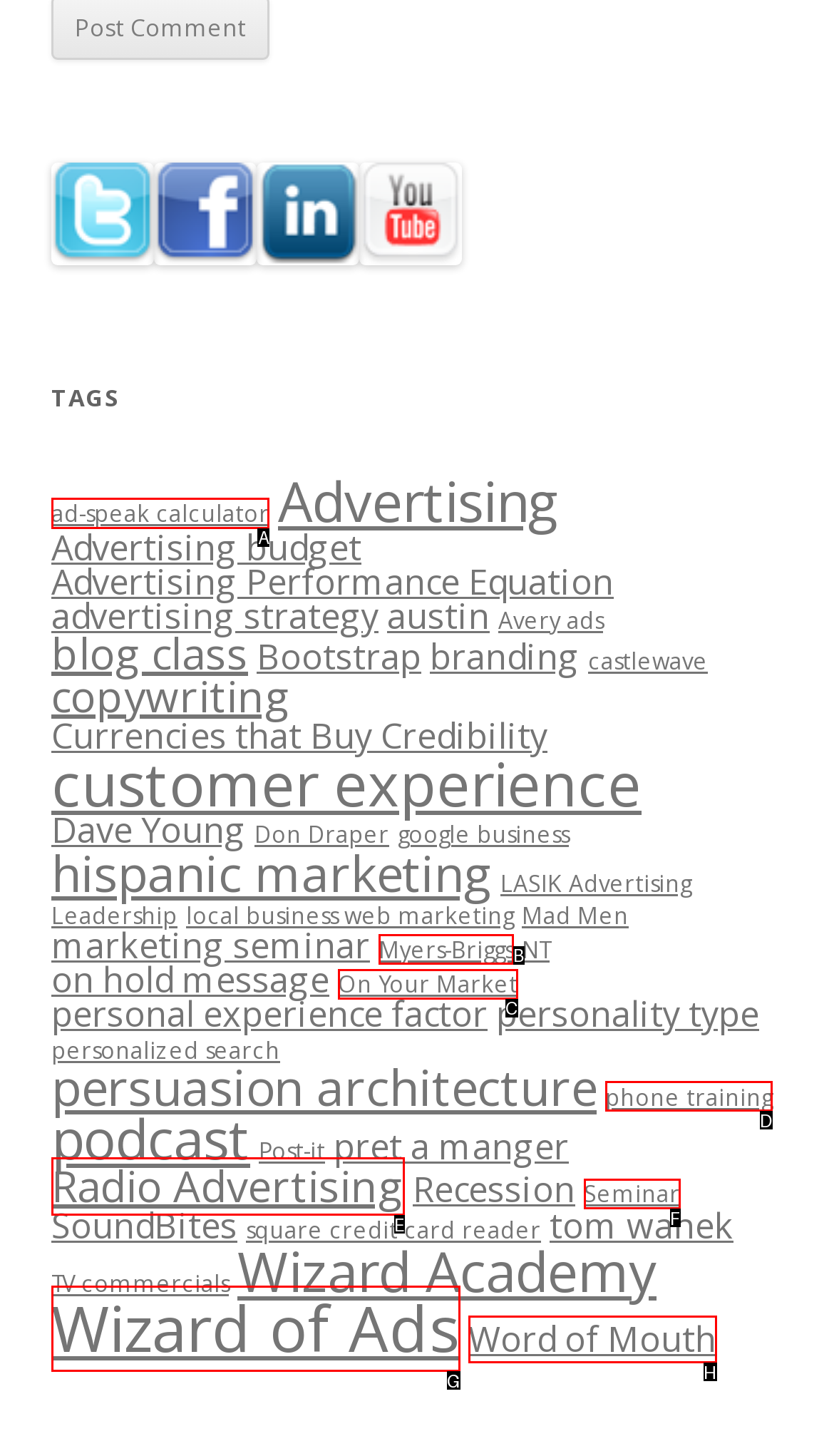Find the option you need to click to complete the following instruction: Read about ad-speak calculator
Answer with the corresponding letter from the choices given directly.

A